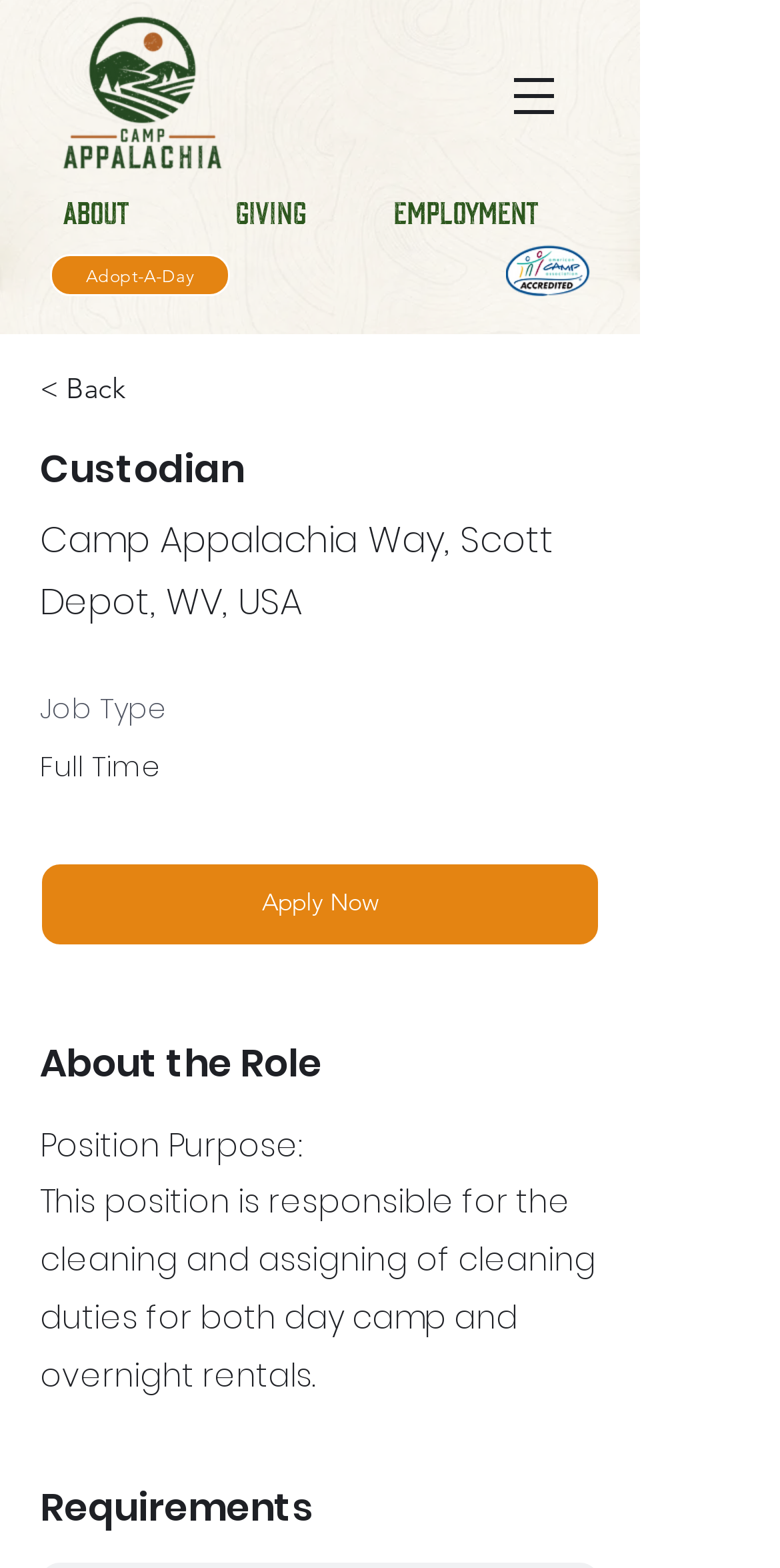Please determine the bounding box of the UI element that matches this description: GIVING. The coordinates should be given as (top-left x, top-left y, bottom-right x, bottom-right y), with all values between 0 and 1.

[0.303, 0.128, 0.393, 0.147]